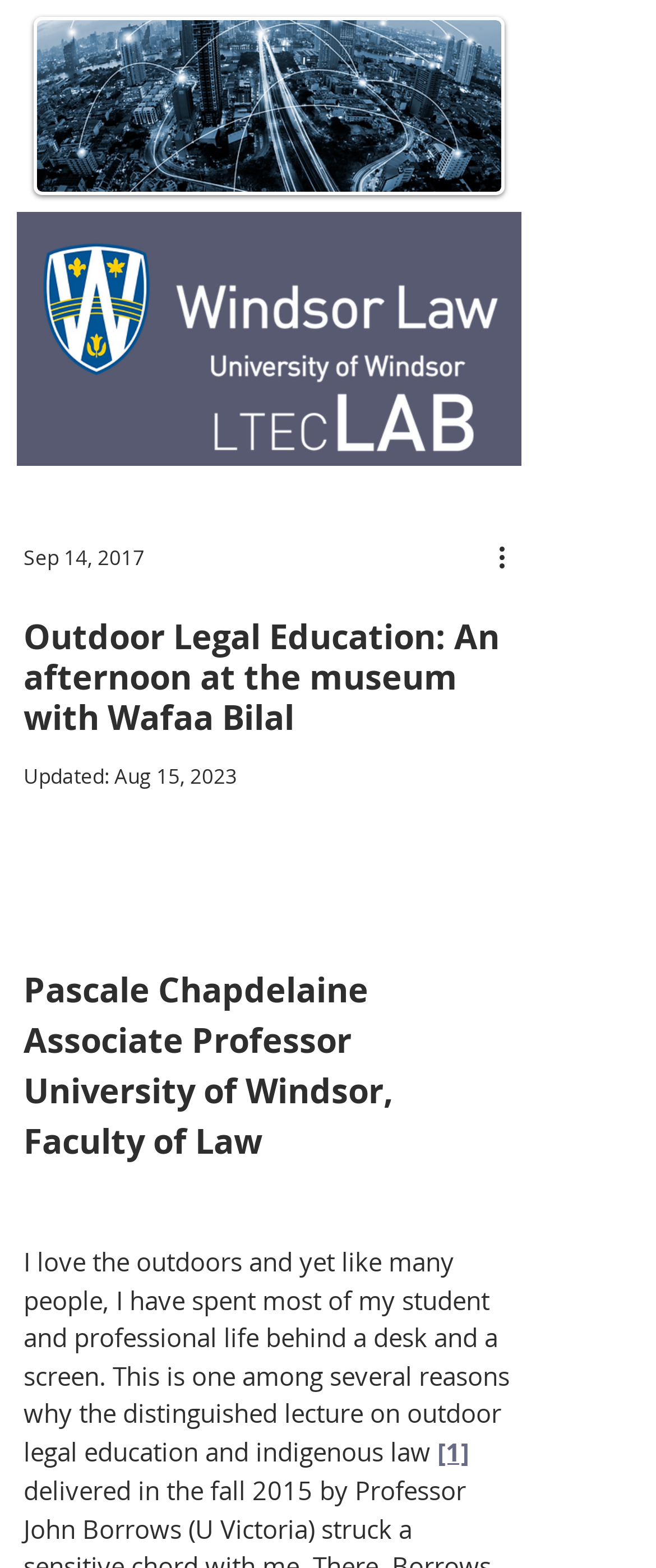Extract the heading text from the webpage.

Outdoor Legal Education: An afternoon at the museum with Wafaa Bilal